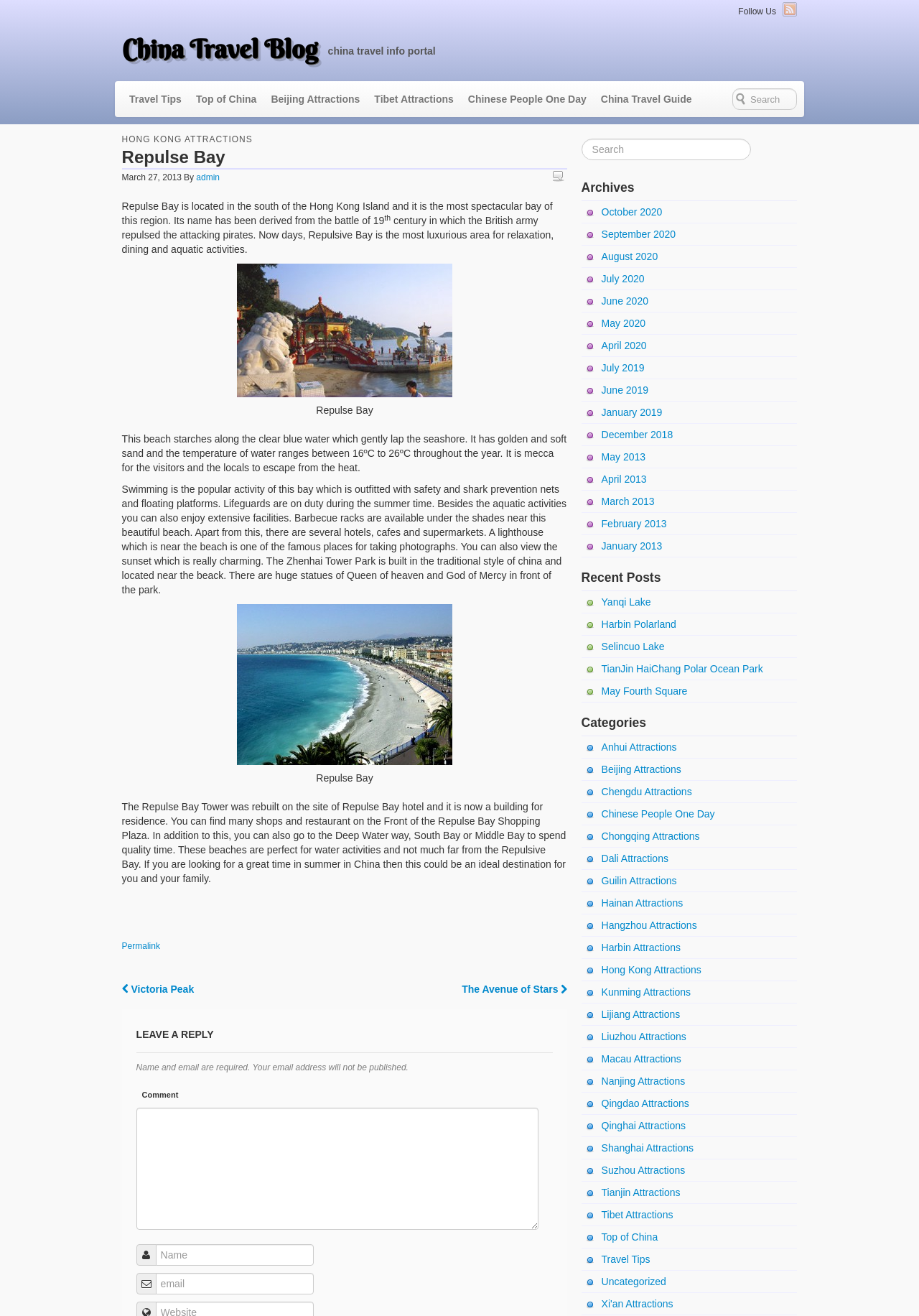From the webpage screenshot, predict the bounding box of the UI element that matches this description: "May Fourth Square".

[0.632, 0.517, 0.867, 0.534]